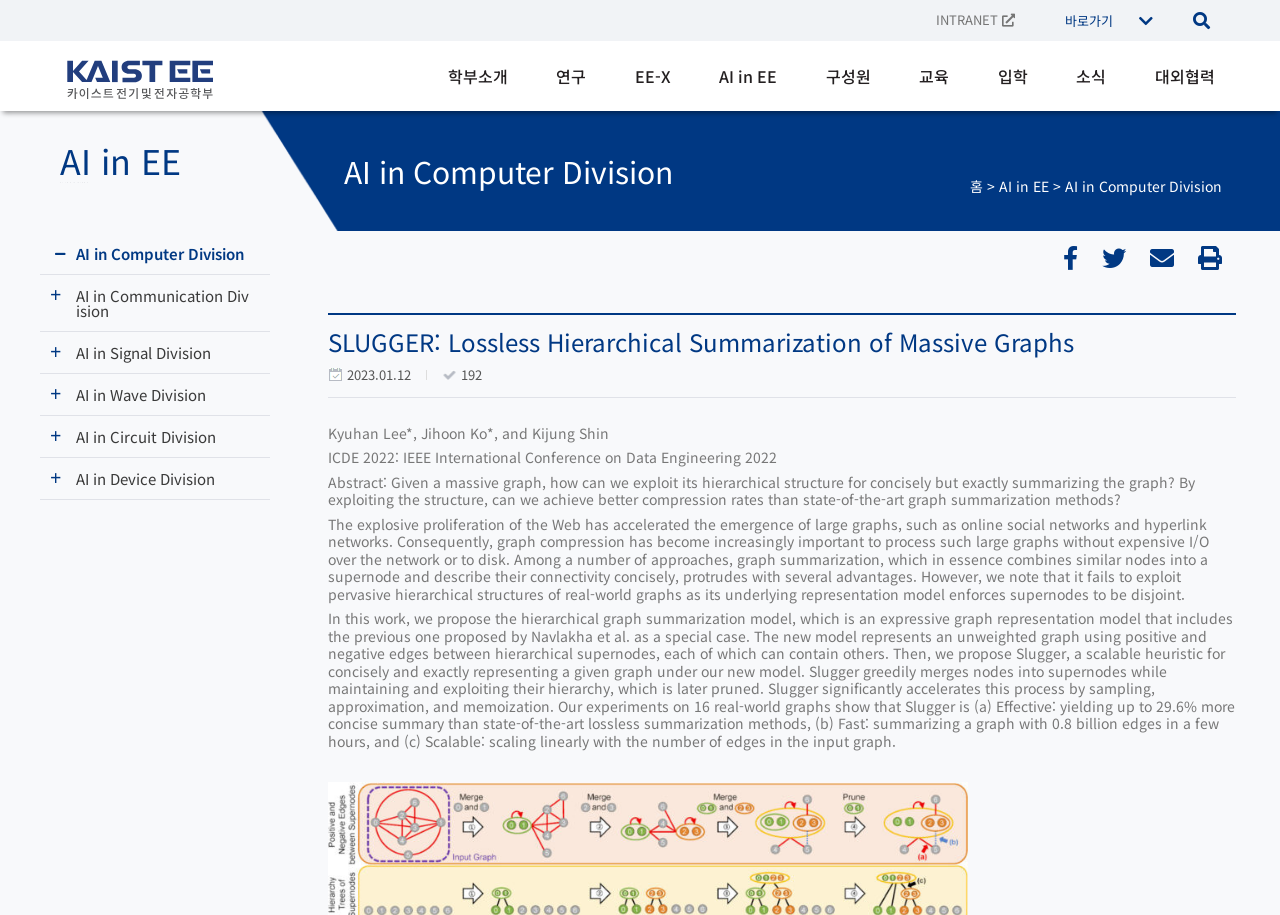What is the conference where the research paper was published?
Examine the screenshot and reply with a single word or phrase.

ICDE 2022